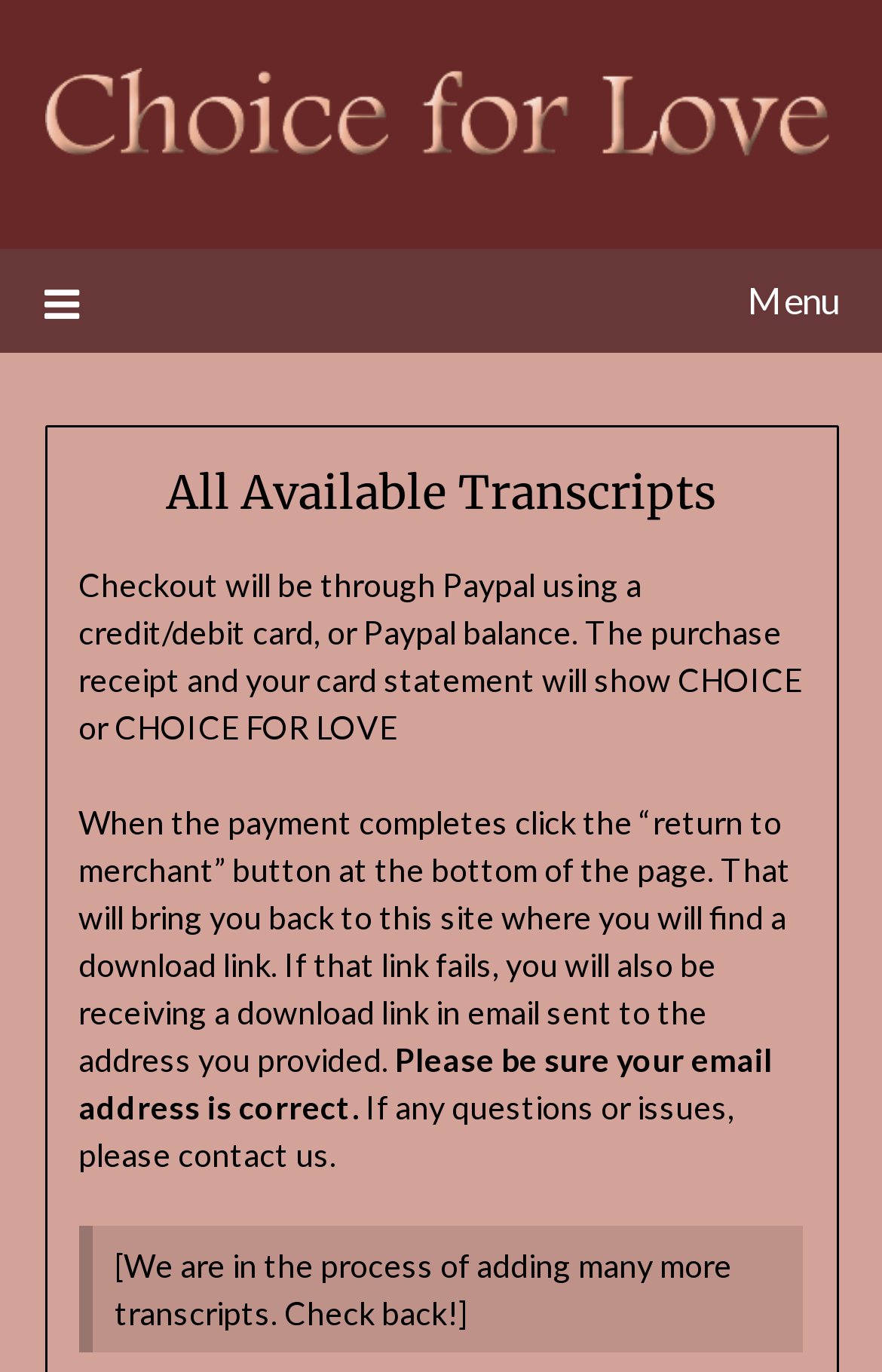What is the current status of transcript addition?
Refer to the screenshot and answer in one word or phrase.

In process